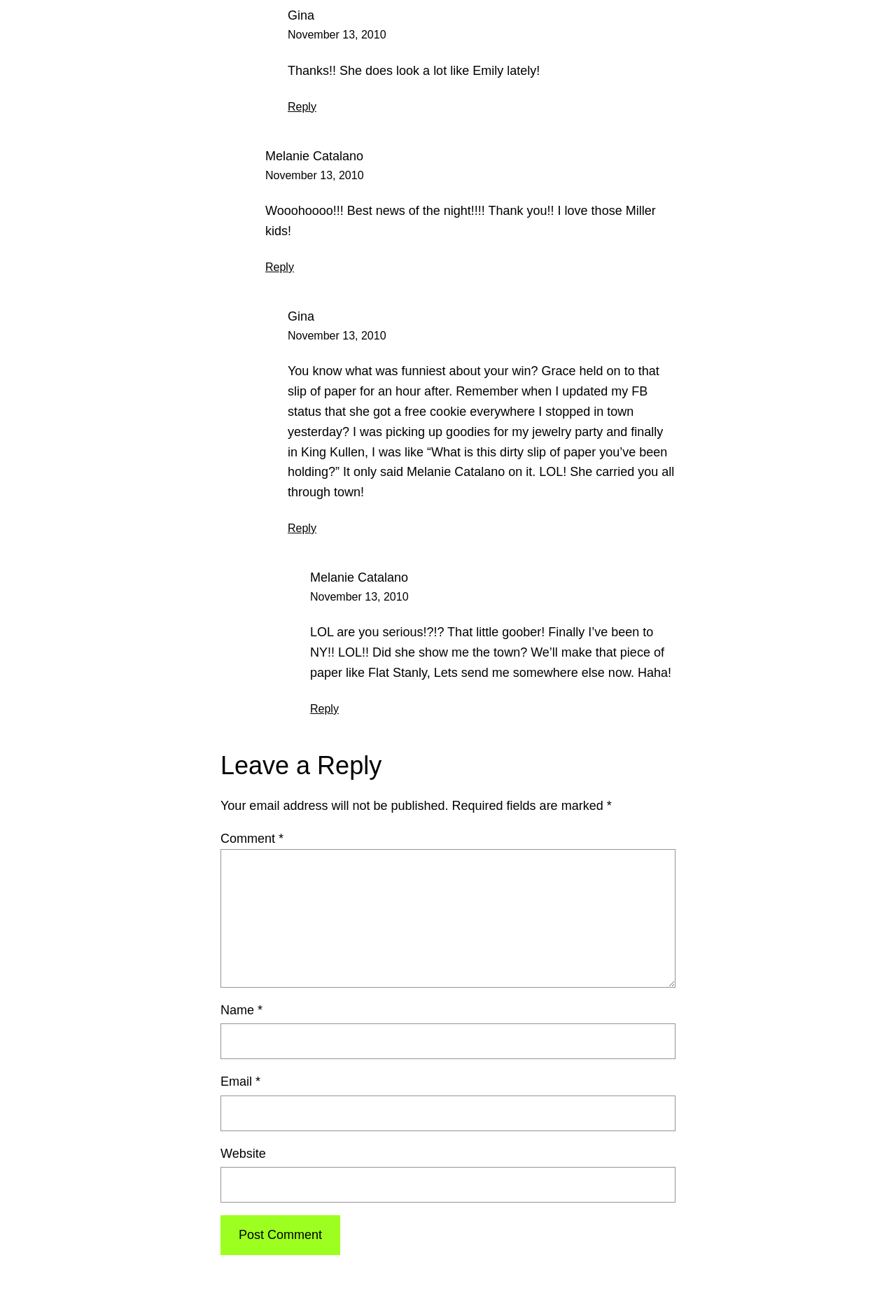Kindly provide the bounding box coordinates of the section you need to click on to fulfill the given instruction: "Reply to Gina".

[0.321, 0.076, 0.353, 0.085]